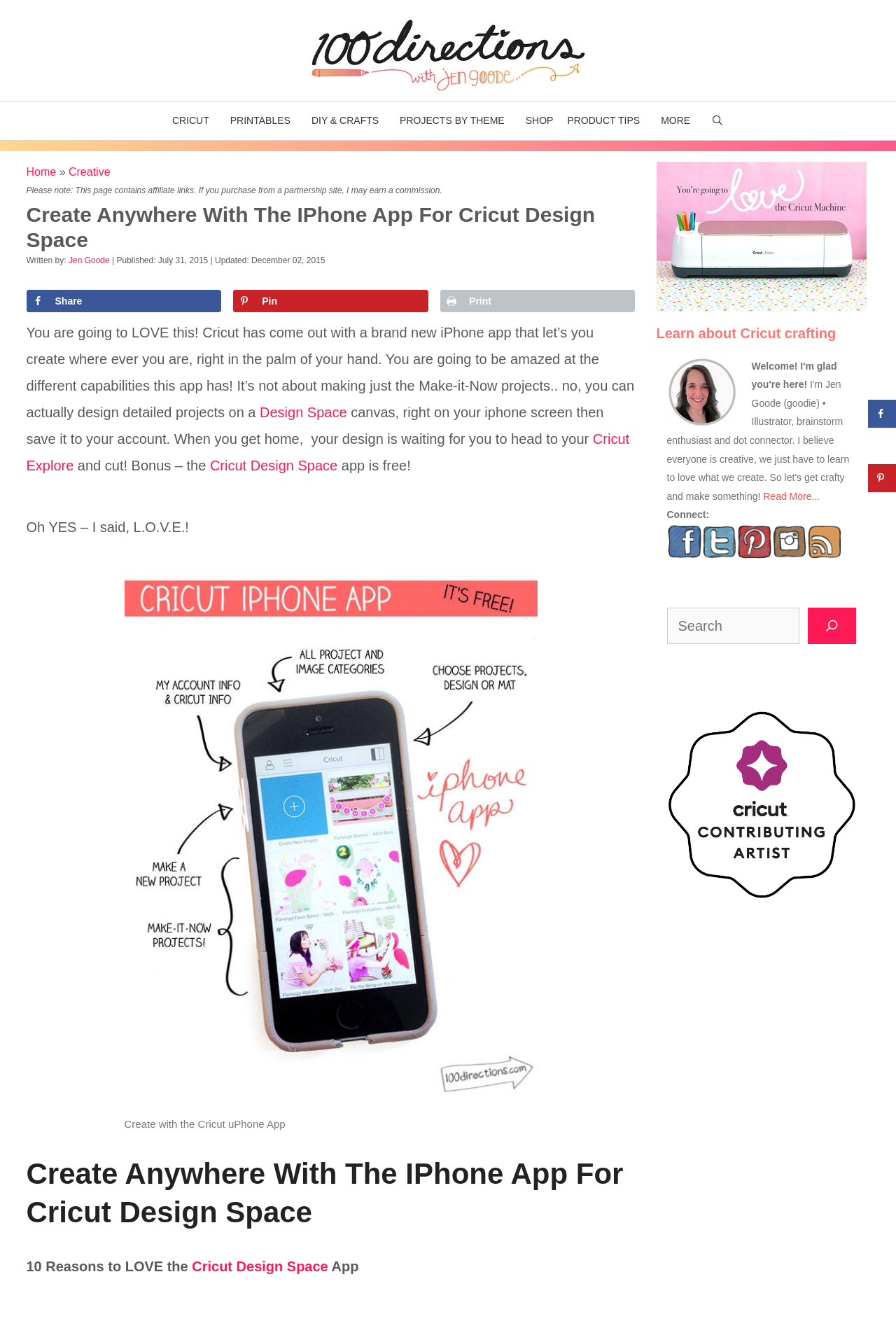Indicate the bounding box coordinates of the element that needs to be clicked to satisfy the following instruction: "Open the search bar". The coordinates should be four float numbers between 0 and 1, i.e., [left, top, right, bottom].

[0.786, 0.077, 0.816, 0.106]